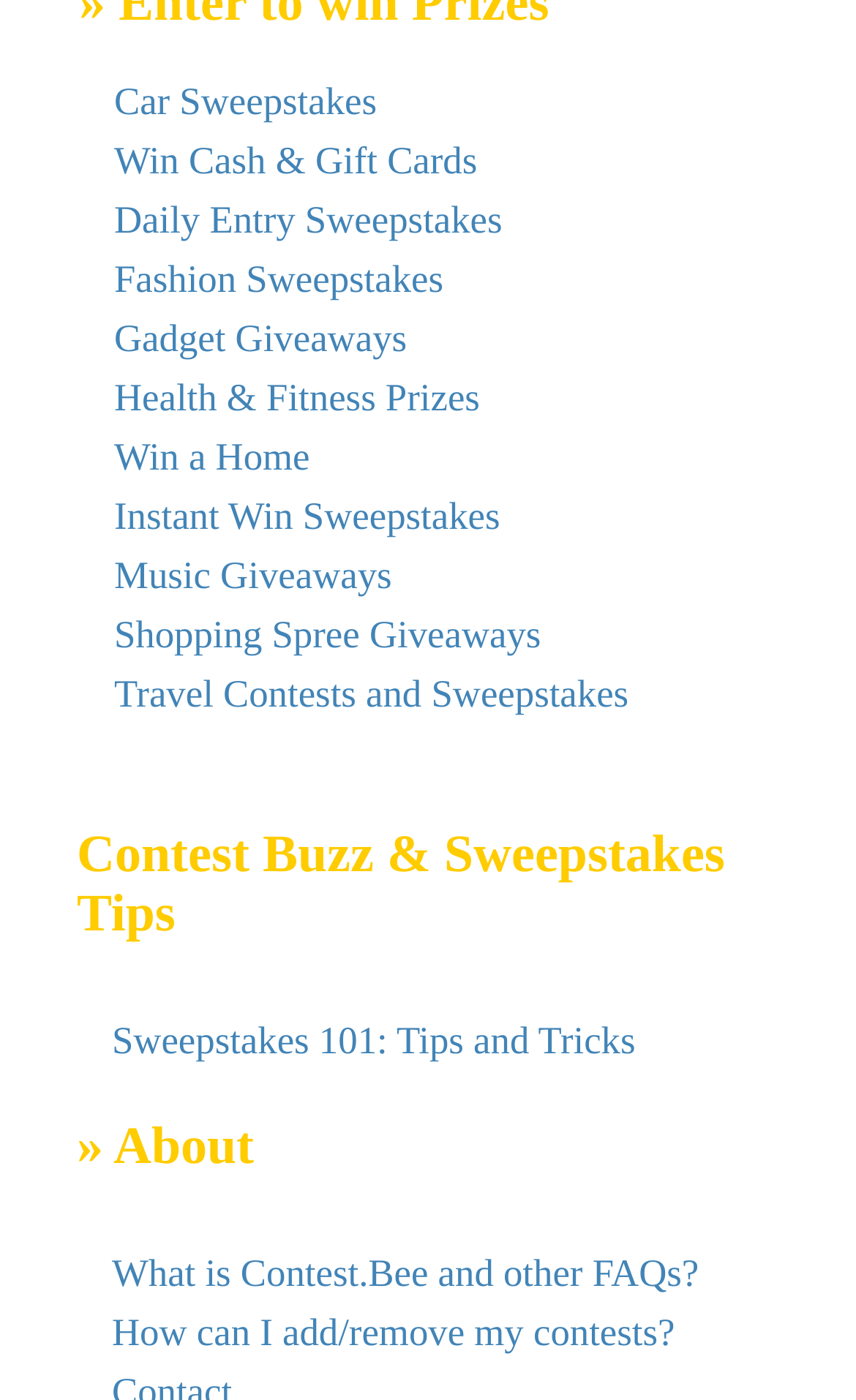Please provide a one-word or short phrase answer to the question:
What can users do on the 'About' page?

Get FAQs and add/remove contests